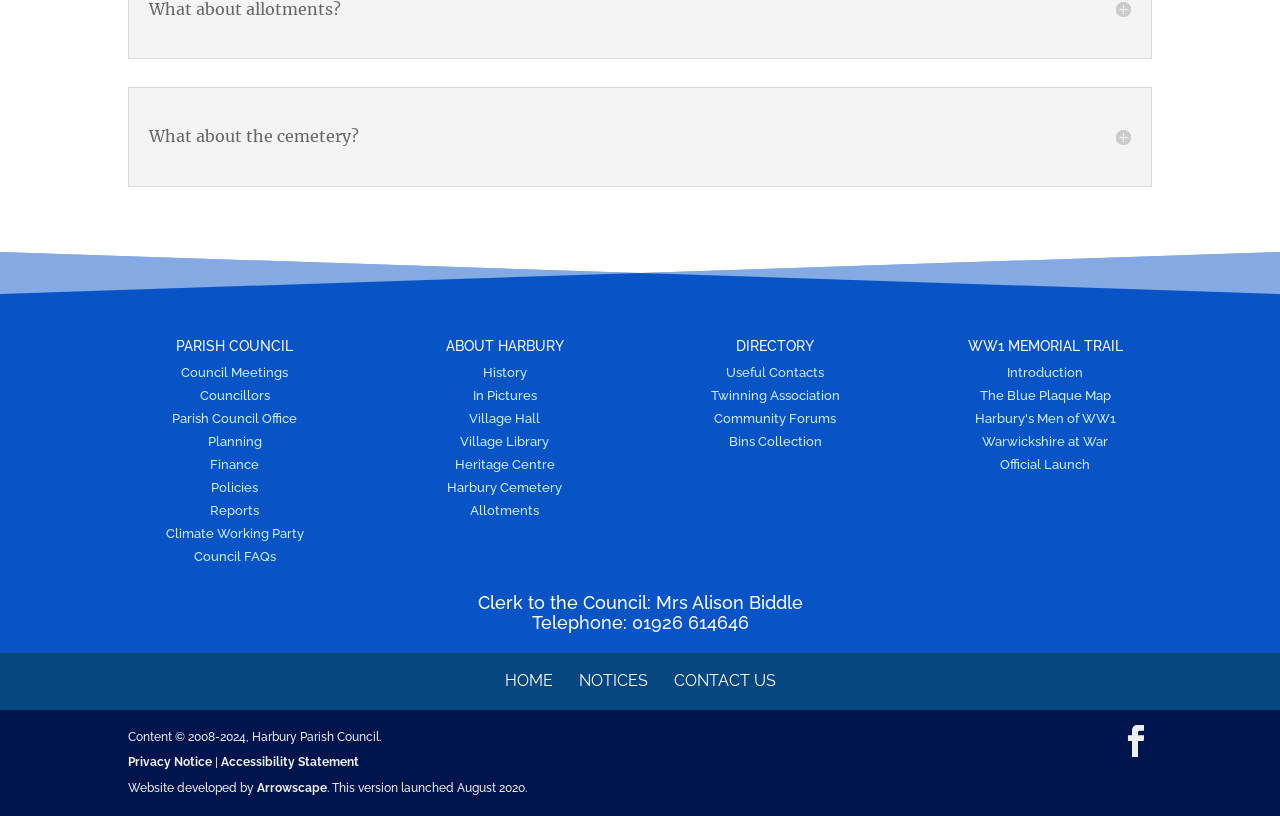What is the topic of the section with links like 'History' and 'In Pictures'?
Look at the image and answer with only one word or phrase.

About Harbury